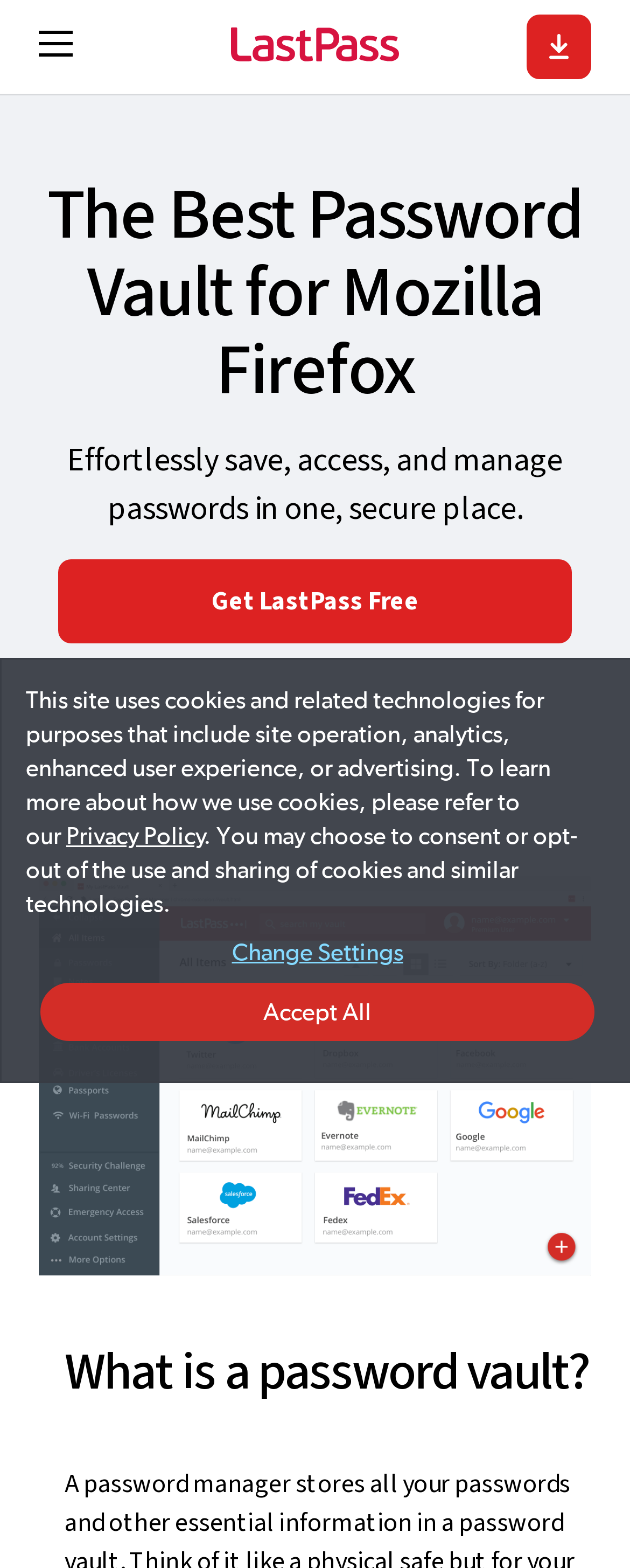Detail the webpage's structure and highlights in your description.

The webpage is a password management tool integrated with Mozilla Firefox, allowing users to manage their saved passwords and secure notes. At the top, there is a link with an accompanying image, taking up about a quarter of the screen width. 

On the top-right corner, there is a prominent call-to-action link, "Get LastPass Free", which is likely a button to sign up for the service. Below this, there is a heading that reads "The Best Password Vault for Mozilla Firefox", spanning almost the entire width of the page. 

Underneath the heading, there is a brief description of the service, stating that it allows users to "Effortlessly save, access, and manage passwords in one, secure place." This text is positioned roughly in the middle of the page. 

Further down, there is another "Get LastPass Free" link, similar to the one at the top-right corner. Below this, there is a large image that takes up most of the page width, likely an illustration of the password management tool. 

Finally, at the bottom of the page, there is a heading that asks "What is a password vault?", which is likely a section that provides more information about the service.